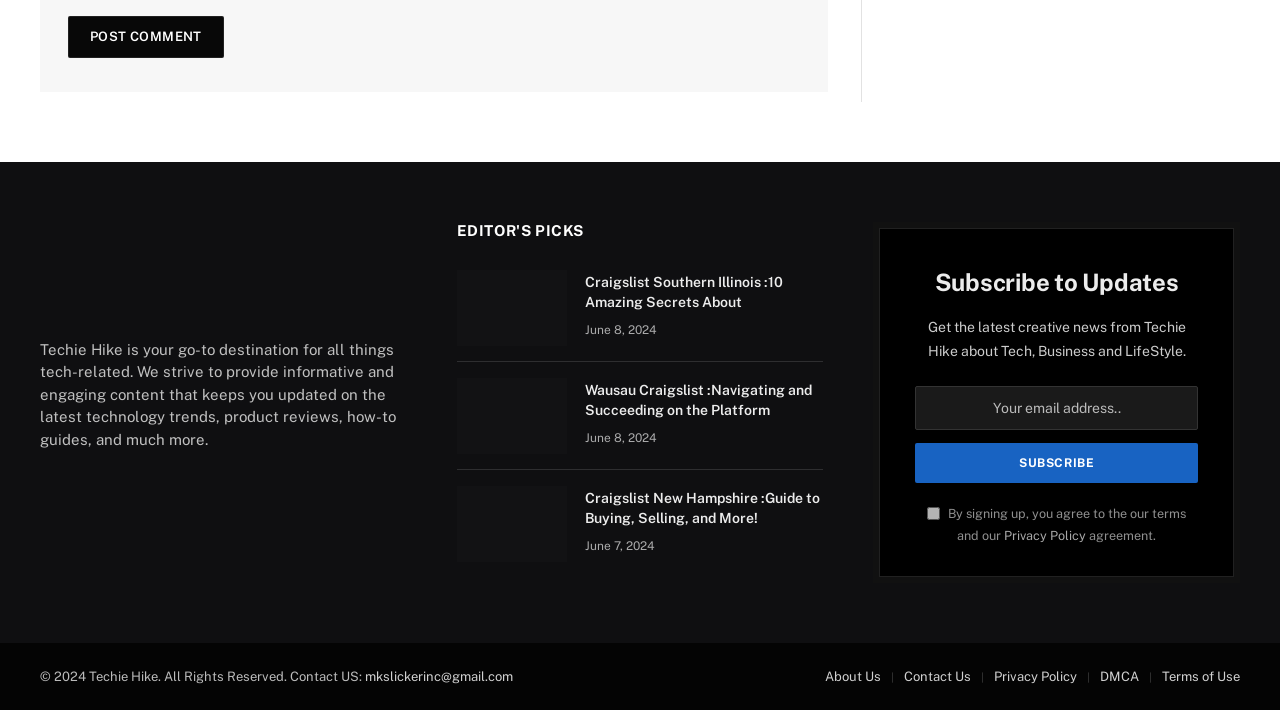Using the webpage screenshot, locate the HTML element that fits the following description and provide its bounding box: "name="EMAIL" placeholder="Your email address.."".

[0.715, 0.544, 0.936, 0.606]